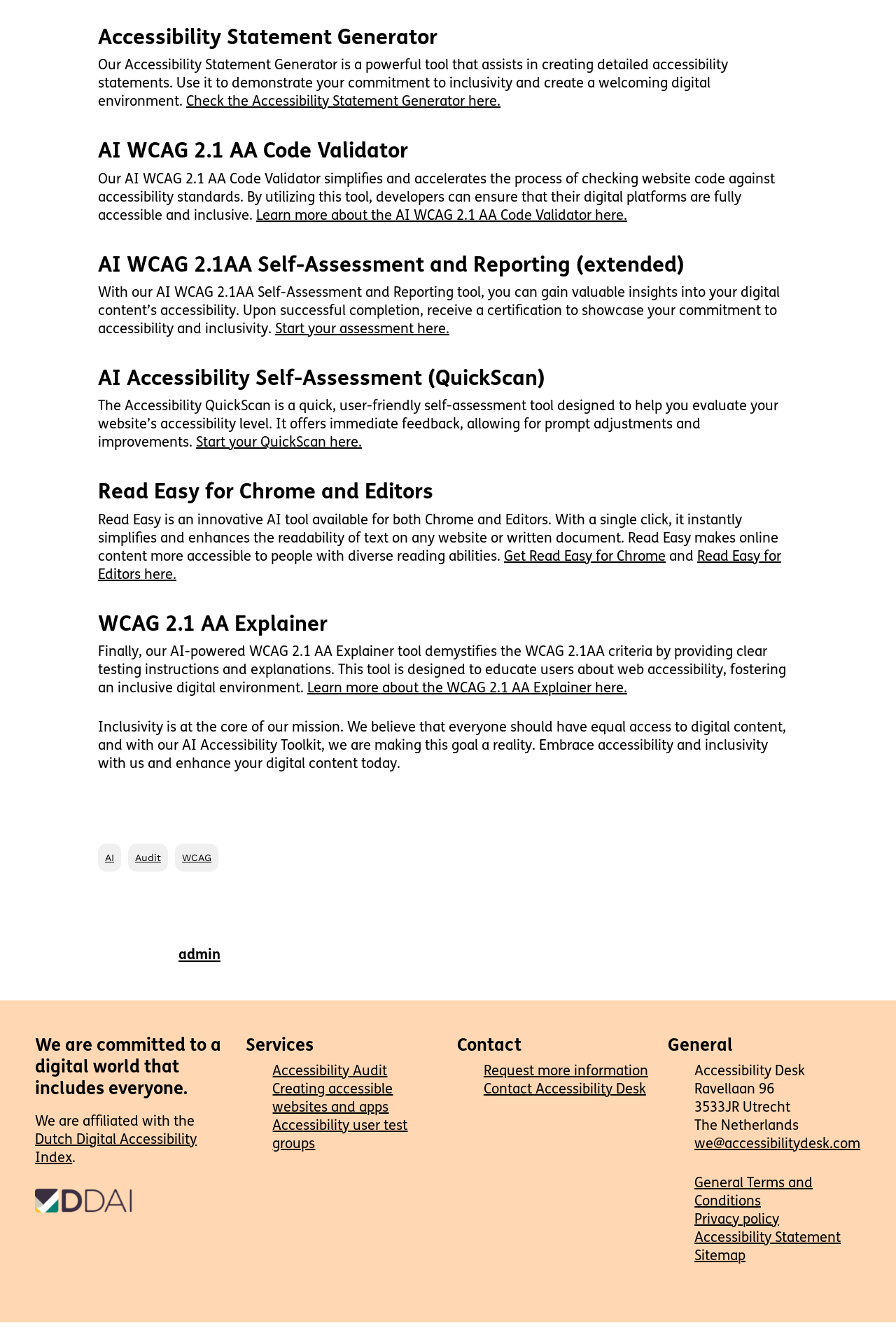Please identify the bounding box coordinates of the element's region that I should click in order to complete the following instruction: "Get Read Easy for Chrome". The bounding box coordinates consist of four float numbers between 0 and 1, i.e., [left, top, right, bottom].

[0.562, 0.414, 0.743, 0.425]